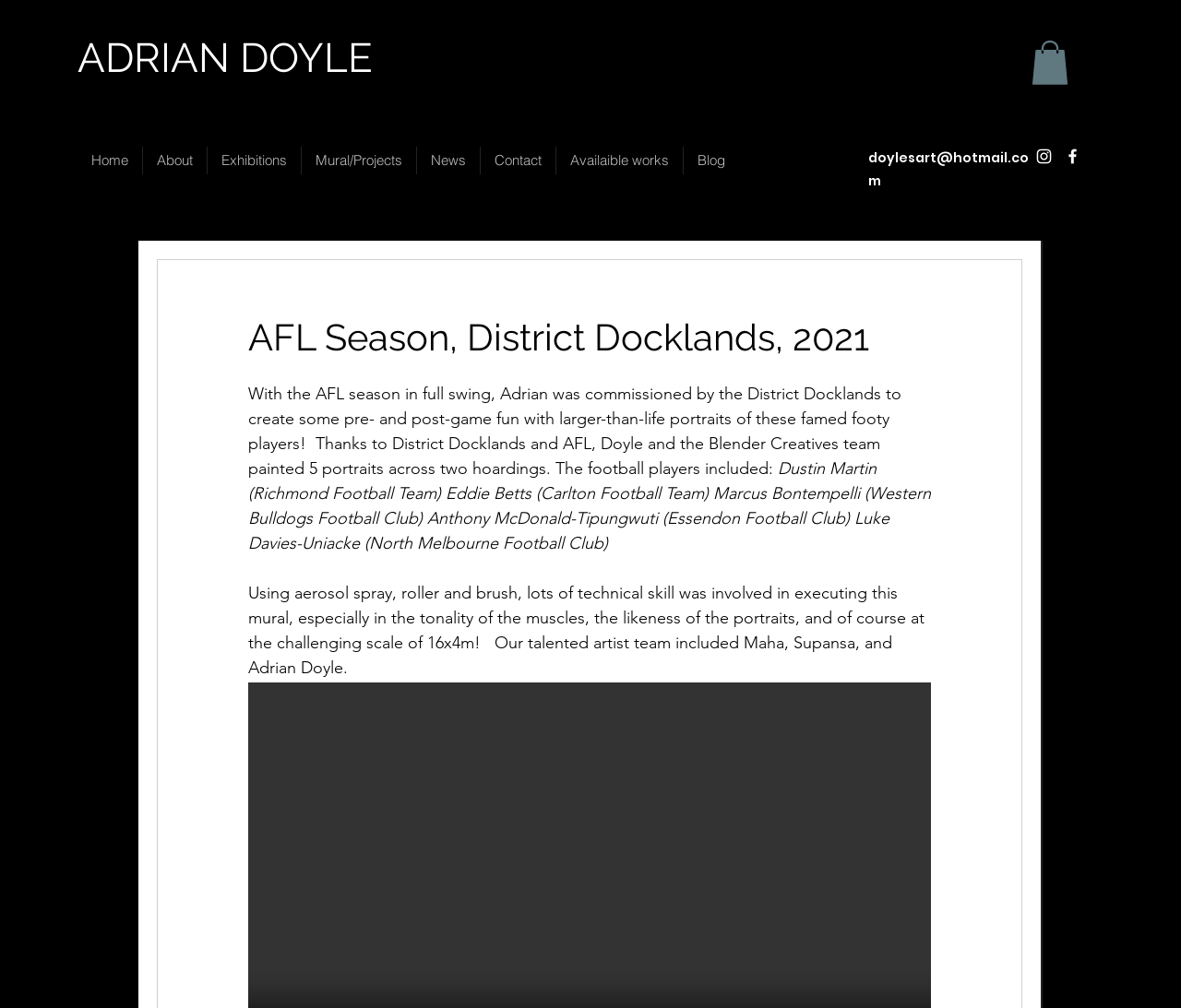How many football players' portraits were painted?
With the help of the image, please provide a detailed response to the question.

The answer can be found in the text 'The football players included: Dustin Martin (Richmond Football Team) Eddie Betts (Carlton Football Team) Marcus Bontempelli (Western Bulldogs Football Club) Anthony McDonald-Tipungwuti (Essendon Football Club) Luke Davies-Uniacke (North Melbourne Football Club)' which lists 5 football players' names.